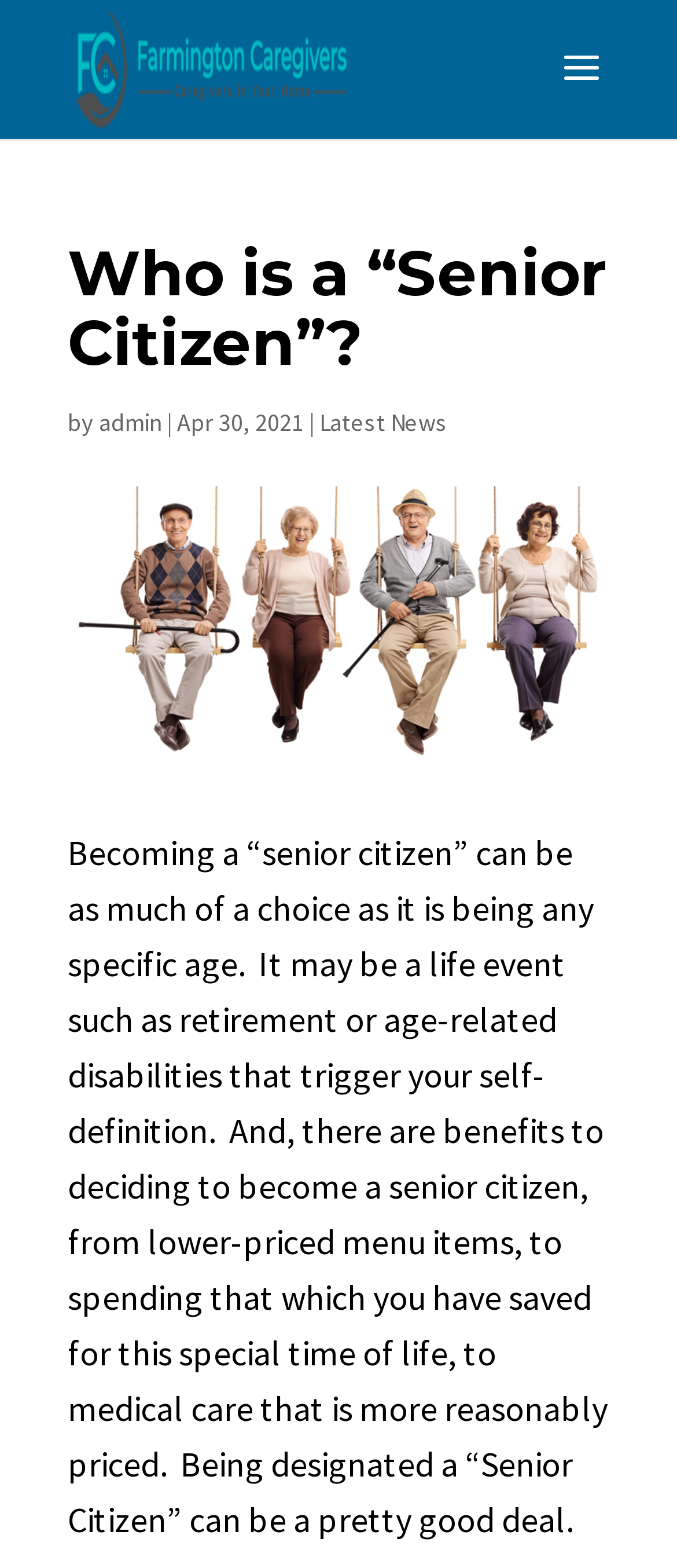Based on the element description: "admin", identify the bounding box coordinates for this UI element. The coordinates must be four float numbers between 0 and 1, listed as [left, top, right, bottom].

[0.146, 0.259, 0.238, 0.279]